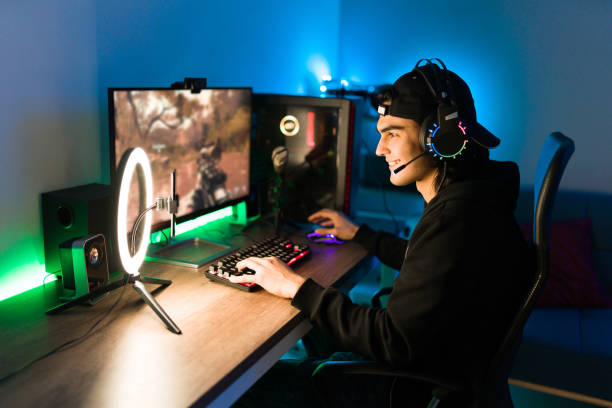How many monitors are present in the setup?
Refer to the image and give a detailed response to the question.

The caption explicitly states that two monitors flank the gamer, one displaying an action-packed game scene and the other likely serving for communication or streaming purposes.